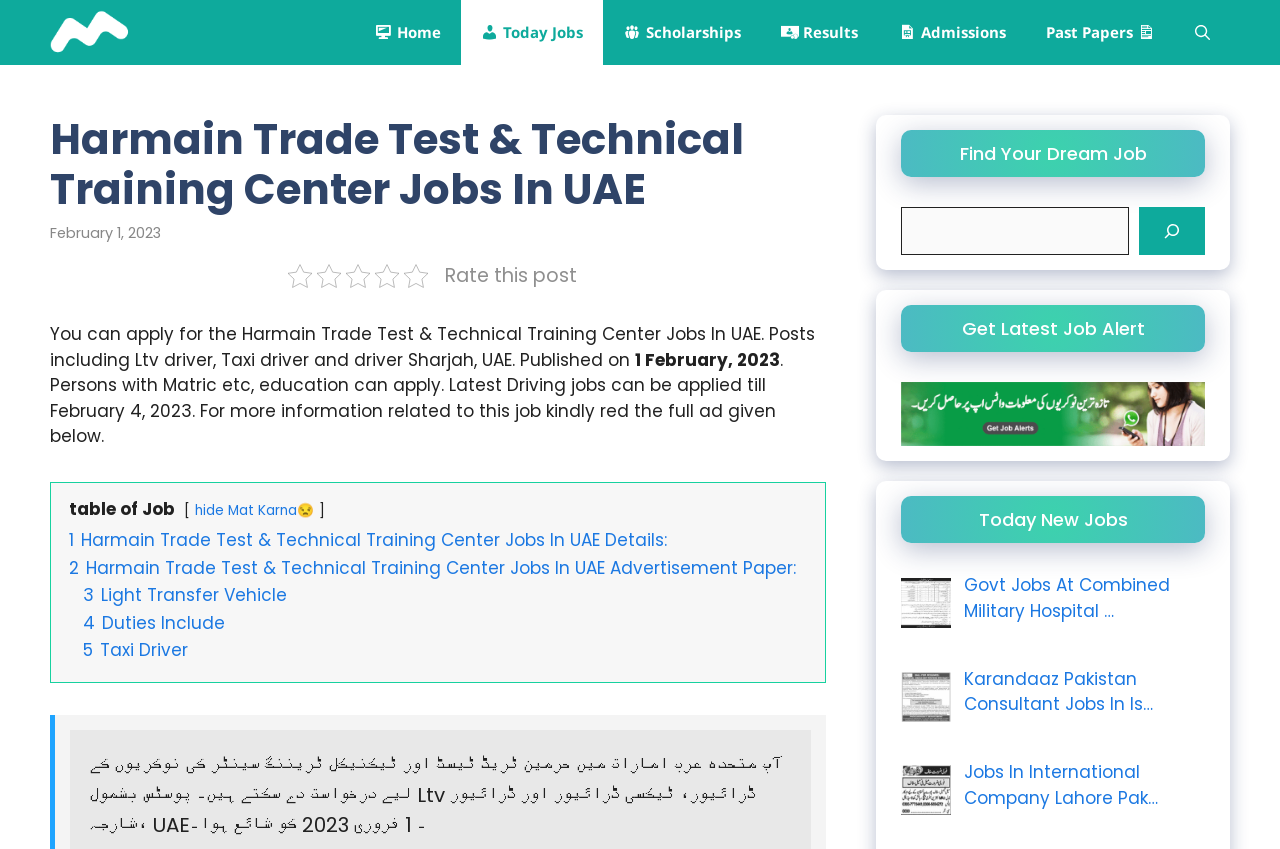Determine the bounding box coordinates of the area to click in order to meet this instruction: "View 'Today Jobs'".

[0.36, 0.0, 0.471, 0.077]